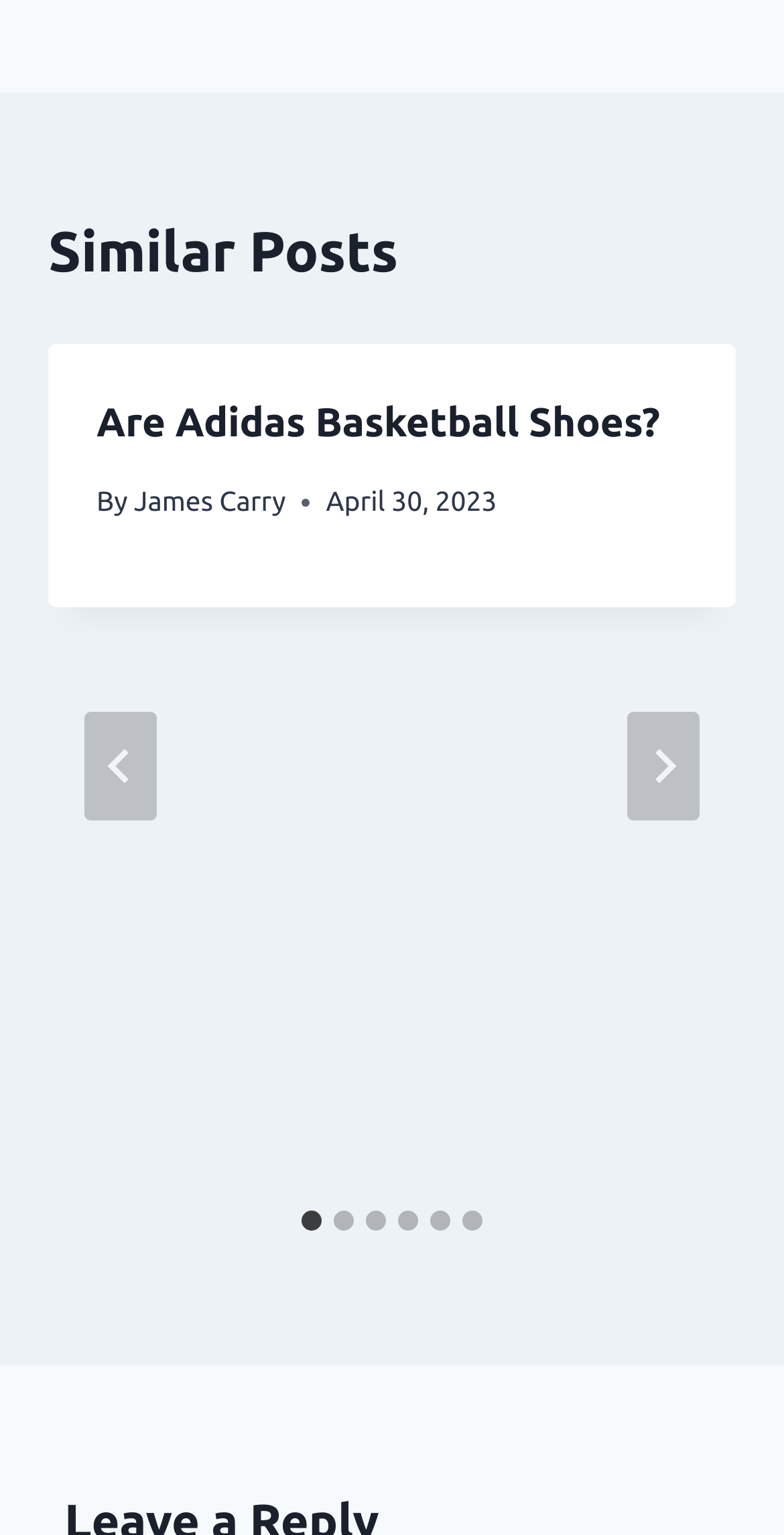What is the date of the first article?
Based on the content of the image, thoroughly explain and answer the question.

I found the date by looking at the time element with the text 'April 30, 2023' which is a child of the HeaderAsNonLandmark element.